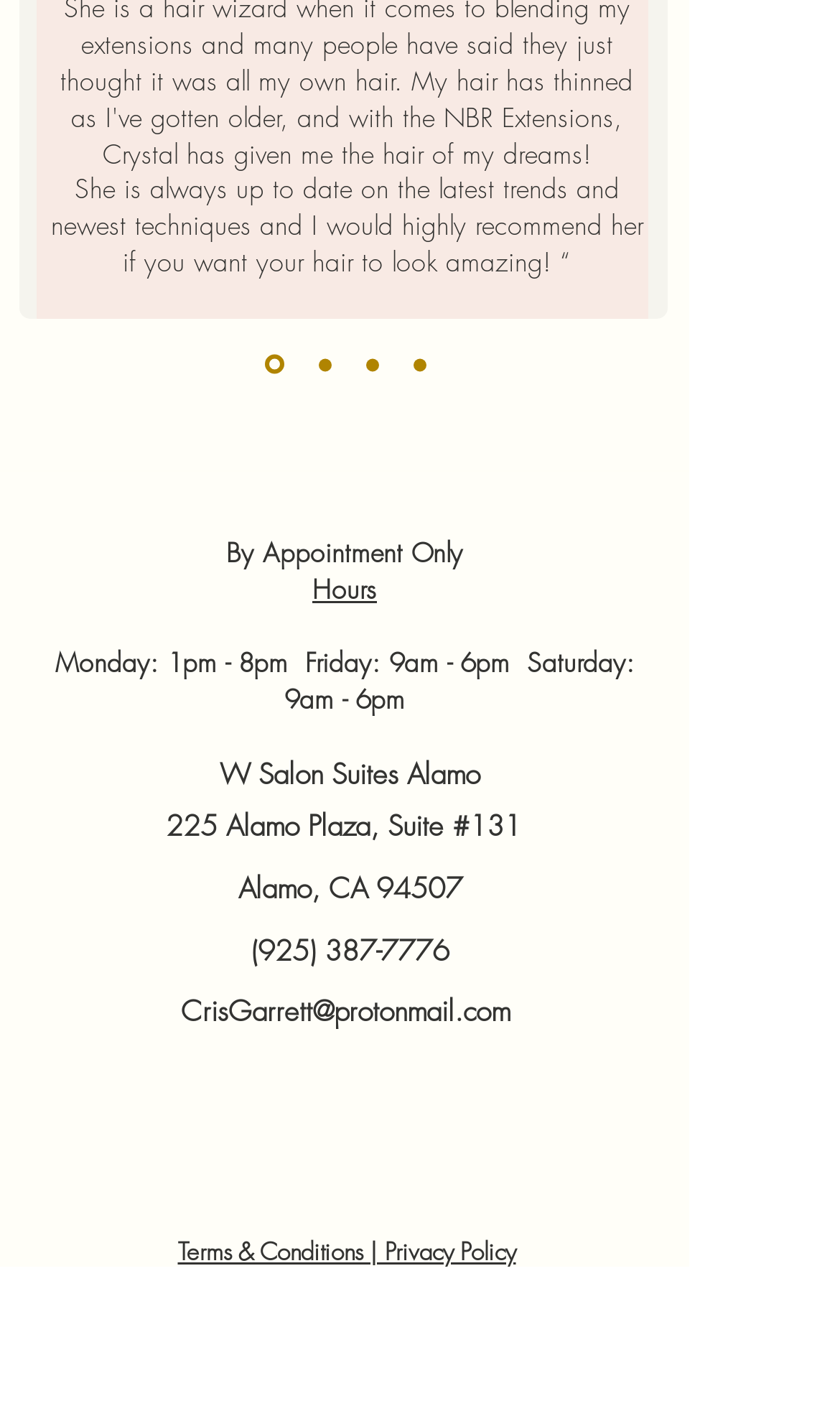Can you give a comprehensive explanation to the question given the content of the image?
How many social media platforms are listed?

The social media platforms are listed in the 'Social Bar' list element, which contains four link elements: 'Instagram', 'Facebook', 'TikTok', and 'YouTube'.